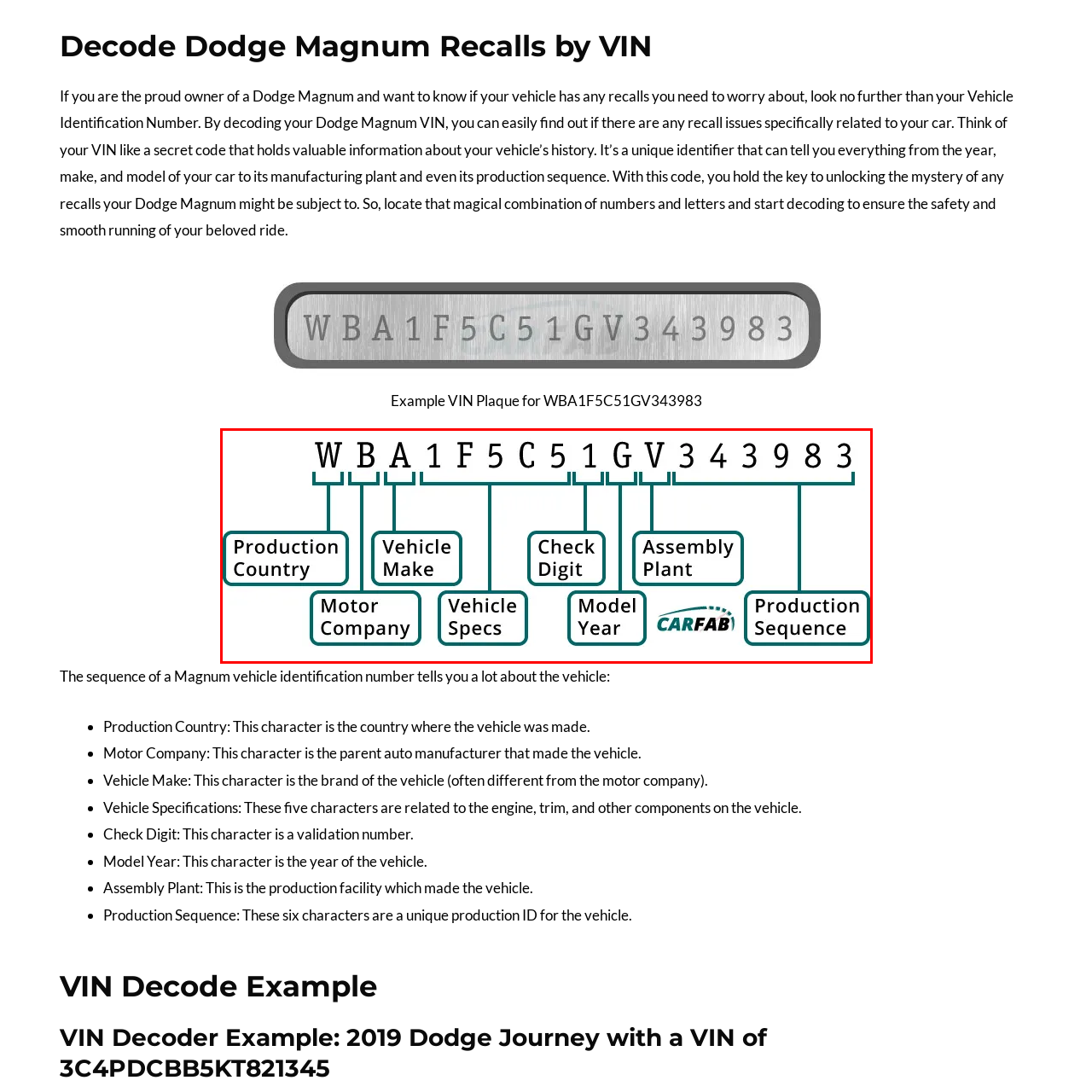Direct your attention to the image enclosed by the red boundary, What is the purpose of the VIN breakdown? 
Answer concisely using a single word or phrase.

Decode vehicle information